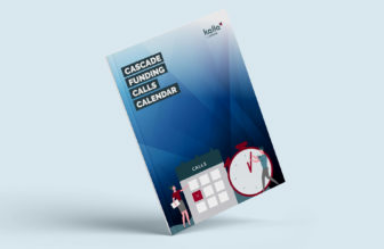Use a single word or phrase to respond to the question:
What is the illustration in the foreground?

Calendar and clock